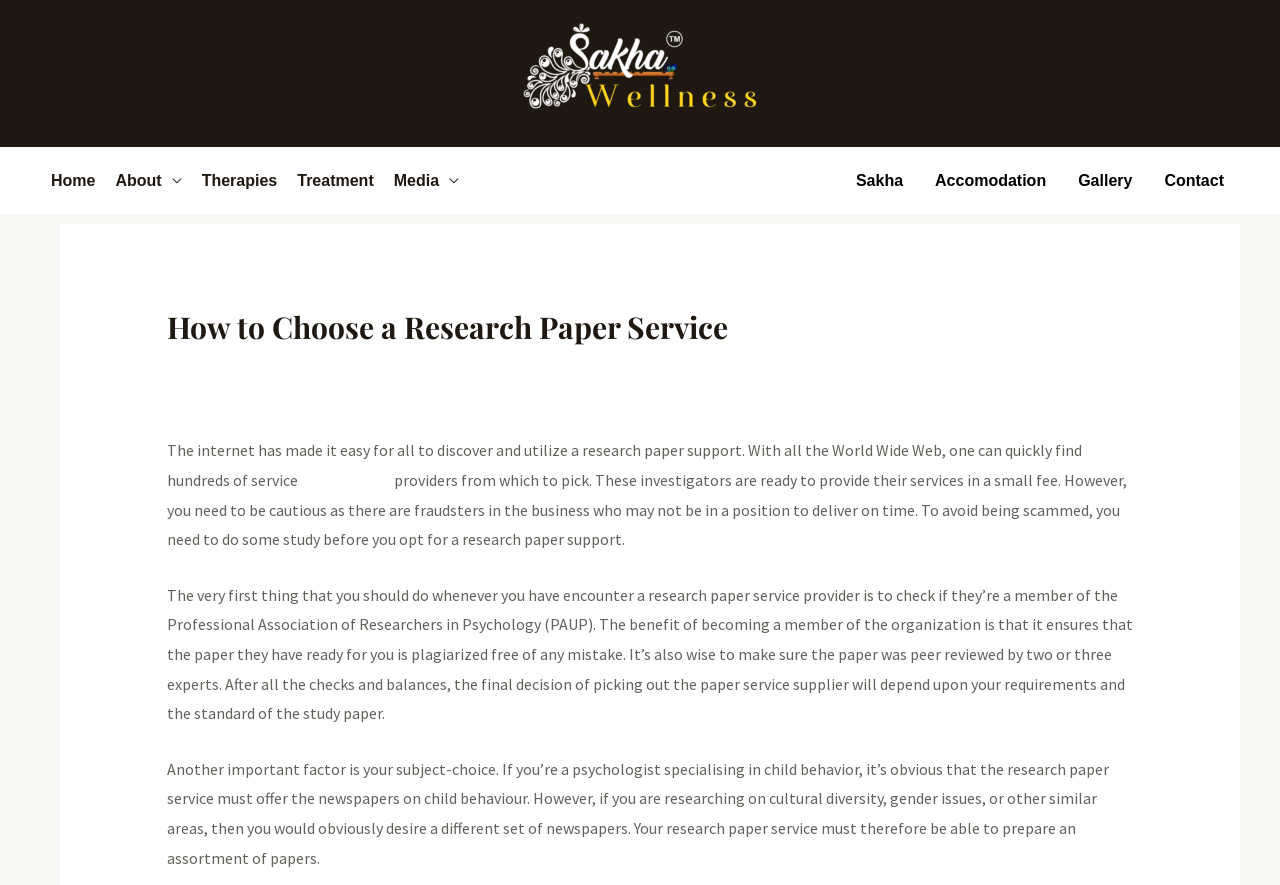Identify the coordinates of the bounding box for the element that must be clicked to accomplish the instruction: "Click on the 'Uncategorized' link".

[0.137, 0.403, 0.216, 0.425]